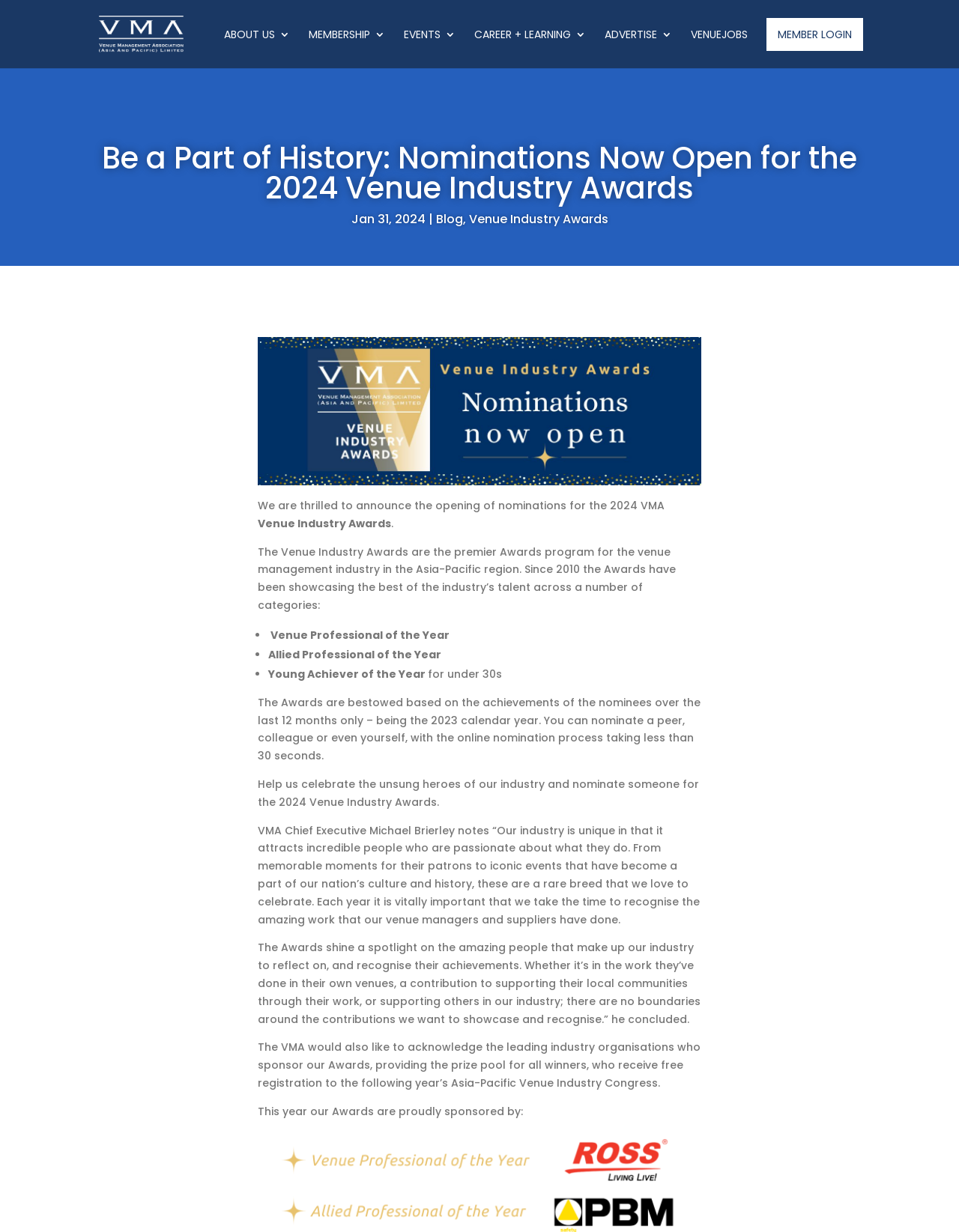Please provide a brief answer to the question using only one word or phrase: 
How many categories are mentioned for the awards?

Three